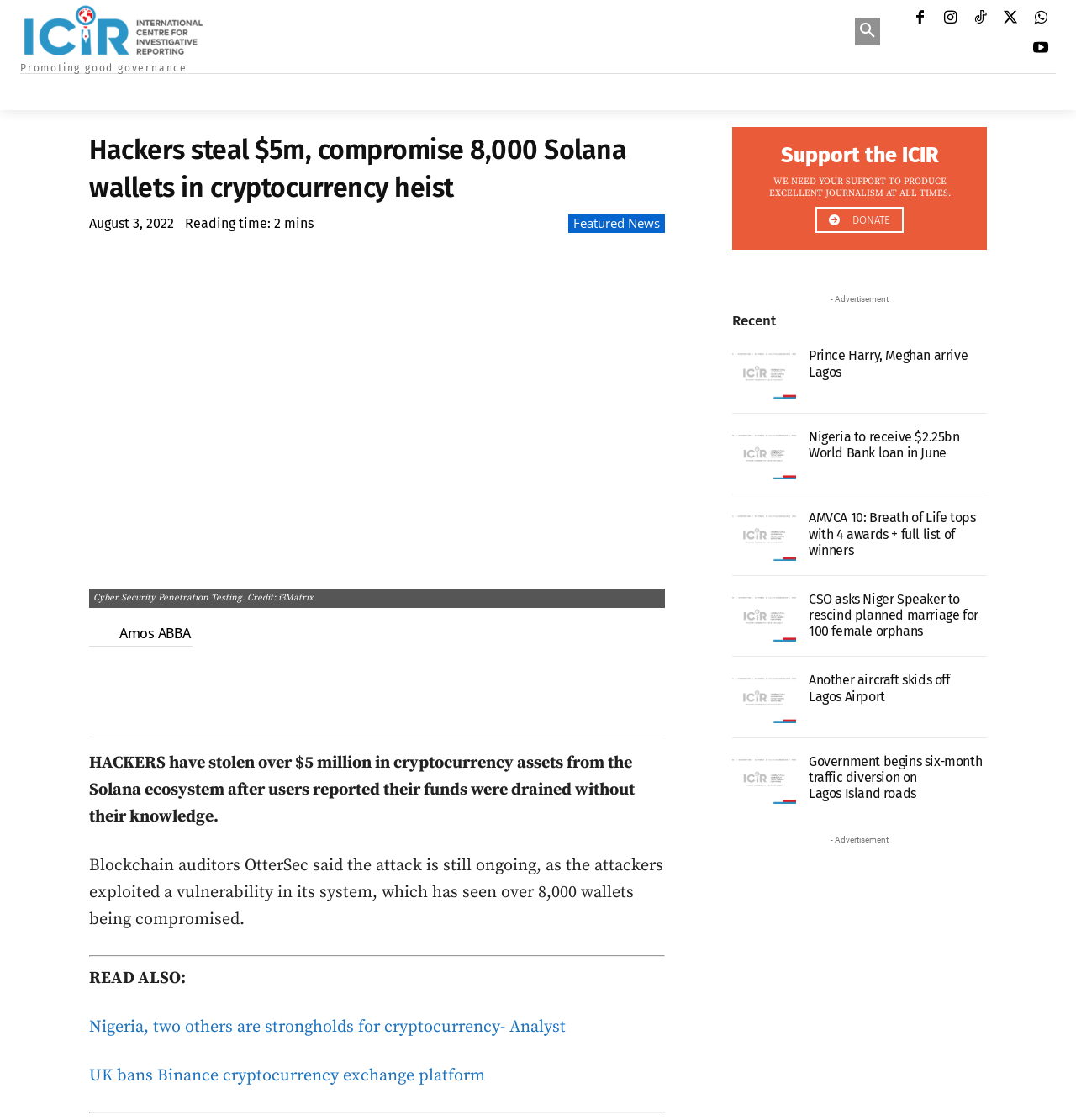Please find and give the text of the main heading on the webpage.

Hackers steal $5m, compromise 8,000 Solana wallets in cryptocurrency heist